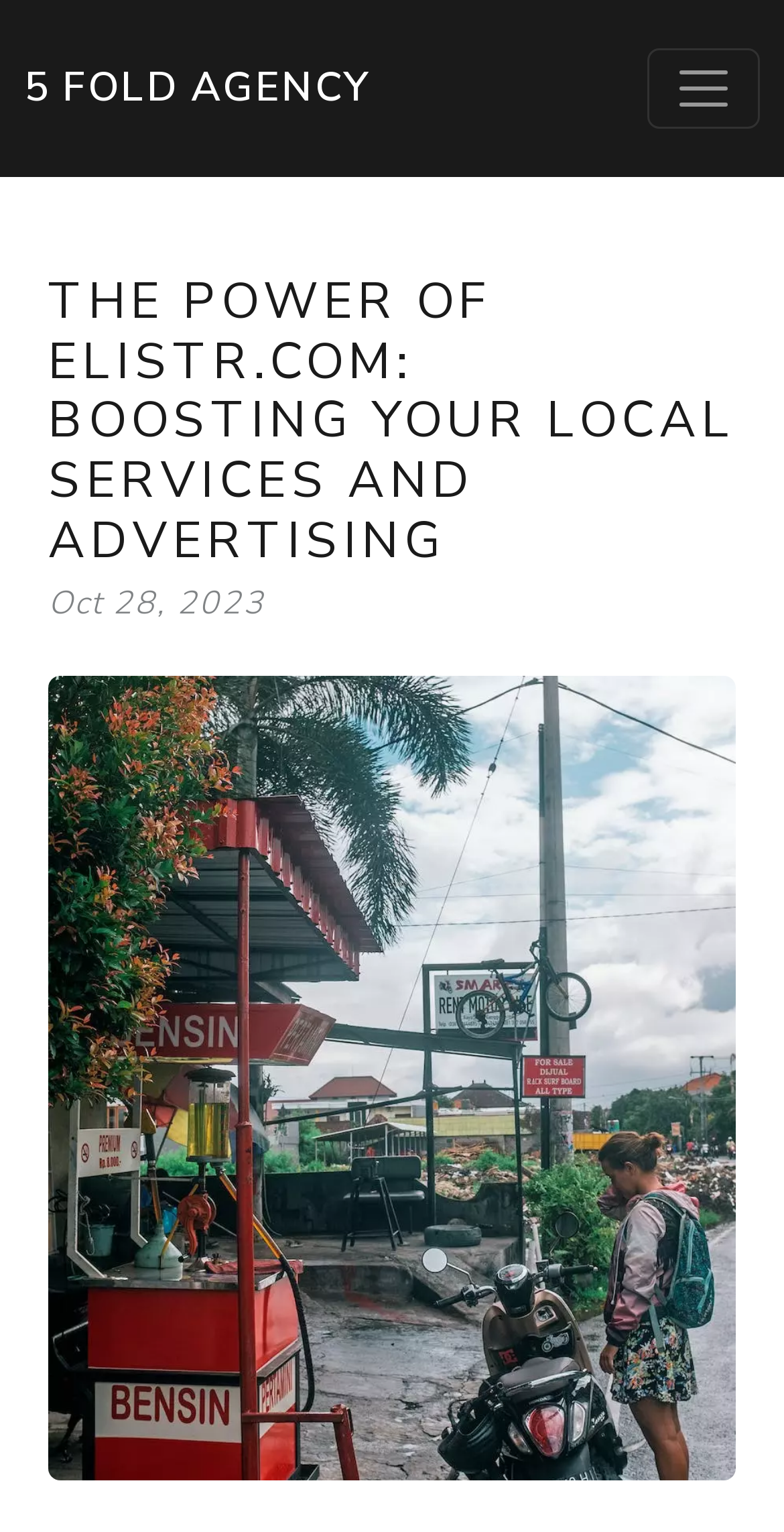Describe every aspect of the webpage comprehensively.

The webpage is about Elistr.com, a platform for local services and advertising. At the top left, there is a link to "5 FOLD AGENCY". On the top right, there is a button to toggle navigation, which controls a navigation bar. 

Below the top section, there is a header area that spans almost the entire width of the page. Within this header, there is a prominent heading that reads "THE POWER OF ELISTR.COM: BOOSTING YOUR LOCAL SERVICES AND ADVERTISING". This heading is positioned near the top of the header area. 

Below the heading, there is a static text element displaying the date "Oct 28, 2023". This date is positioned near the middle of the header area. 

Taking up most of the remaining space in the header area is a large figure element, which contains an image. The image spans almost the entire width of the page and takes up about half of the header area's height.